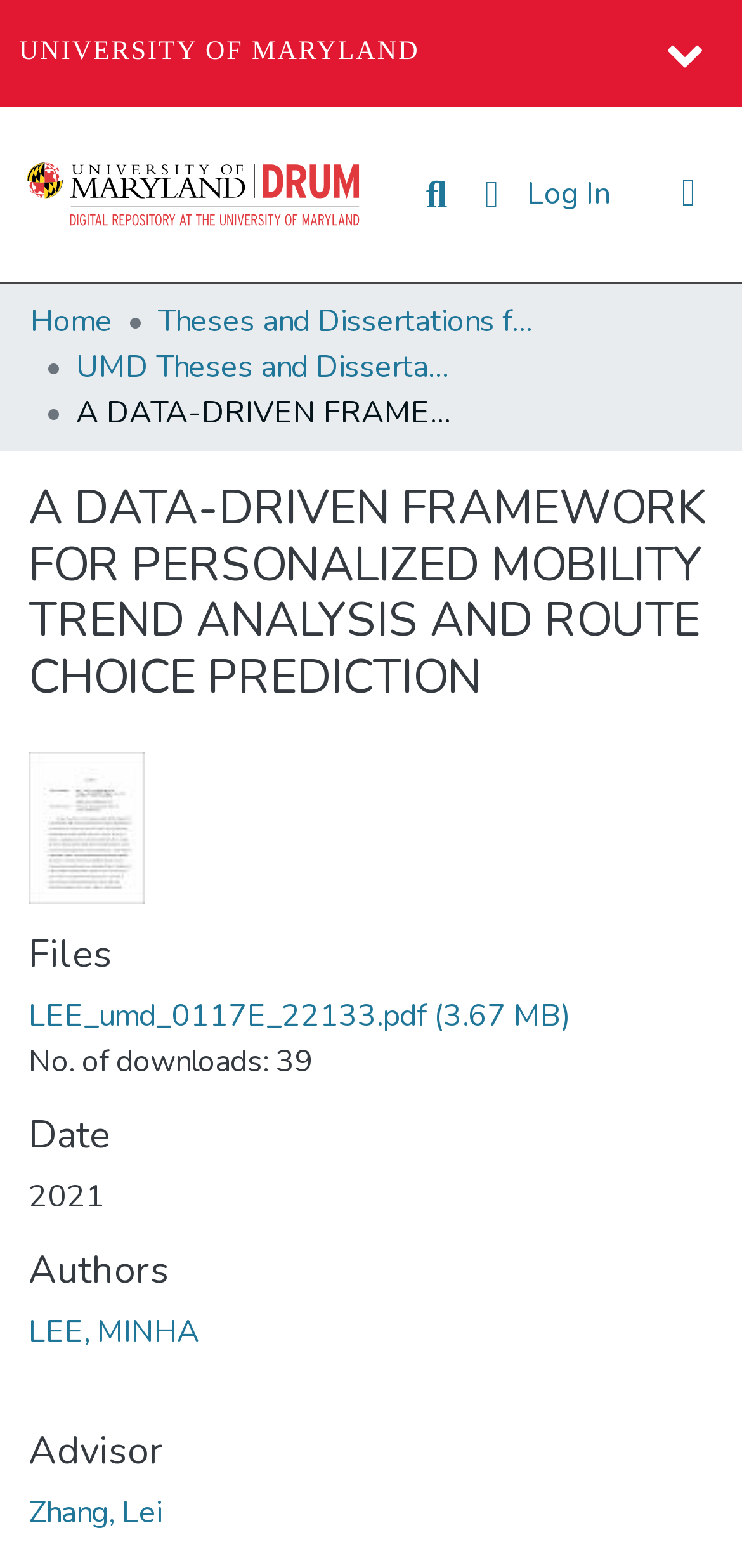Construct a comprehensive description capturing every detail on the webpage.

This webpage appears to be a research paper or thesis publication page. At the top, there is a navigation bar with links to "UNIVERSITY OF MARYLAND" and a "Menu" button with an accompanying icon. Below the navigation bar, there is a user profile bar with links to "DRUM" and a search bar with a submit button.

On the left side of the page, there is a breadcrumb navigation menu with links to "Home", "Theses and Dissertations from UMD", and "UMD Theses and Dissertations". Below the breadcrumb menu, there is a heading that displays the title of the research paper, "A DATA-DRIVEN FRAMEWORK FOR PERSONALIZED MOBILITY TREND ANALYSIS AND ROUTE CHOICE PREDICTION".

To the right of the title, there is a thumbnail image. Below the title and image, there are several sections with headings, including "Files", "Date", "Authors", and "Advisor". The "Files" section contains a link to a PDF file, along with the file size and the number of downloads. The "Date" section displays the year "2021". The "Authors" section lists the author's name, "LEE, MINHA", as a link. The "Advisor" section lists the advisor's name, "Zhang, Lei", as a link.

There are several buttons and links on the page, including a language switch button, a log-in link, and a toggle navigation button. Overall, the page appears to be a detailed publication page for a research paper or thesis.